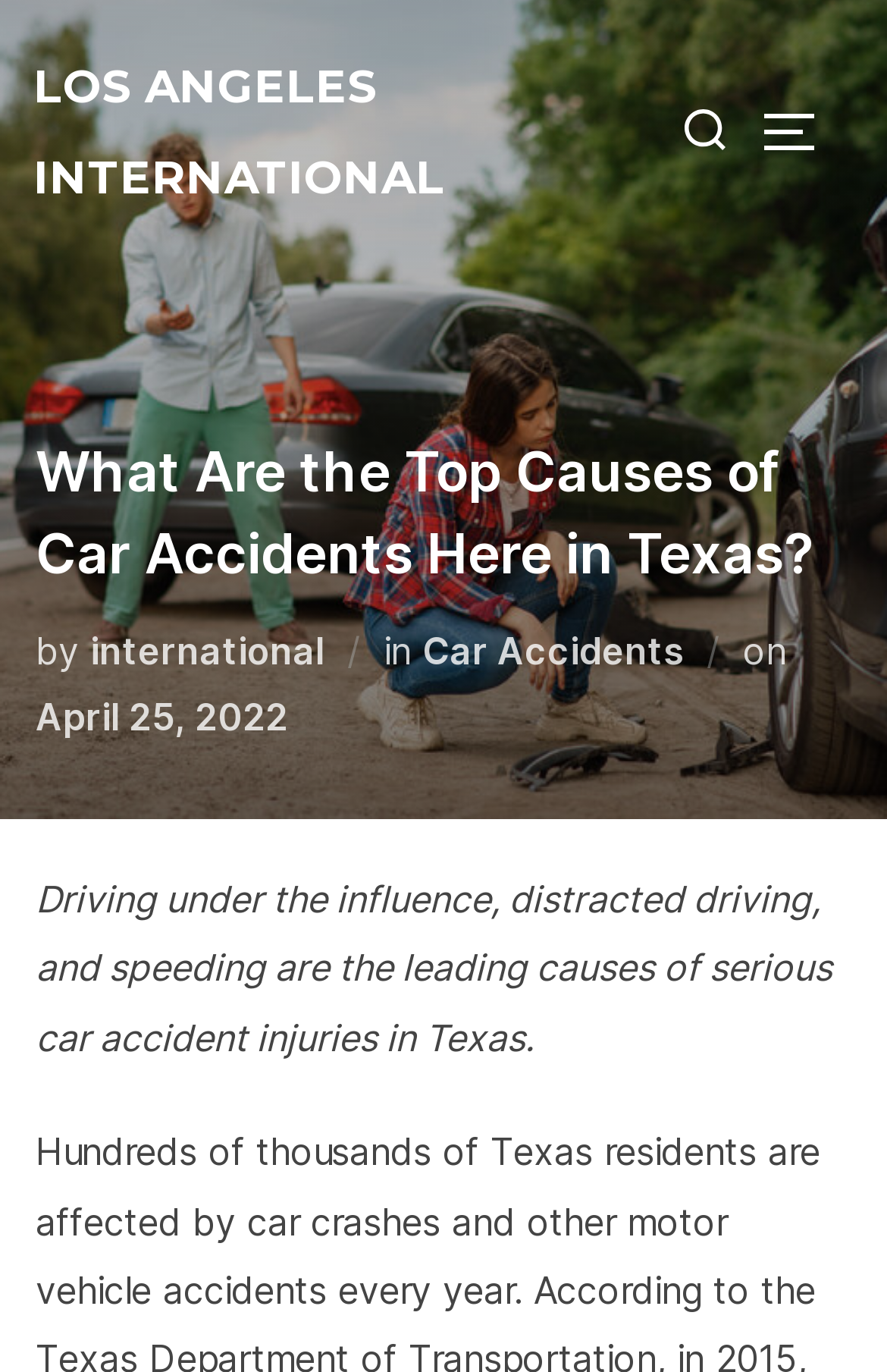Is there a search function on this webpage?
Provide a detailed and extensive answer to the question.

By examining the webpage structure, I found a 'Search for:' static text and a button next to it, which suggests that there is a search function available on this webpage.